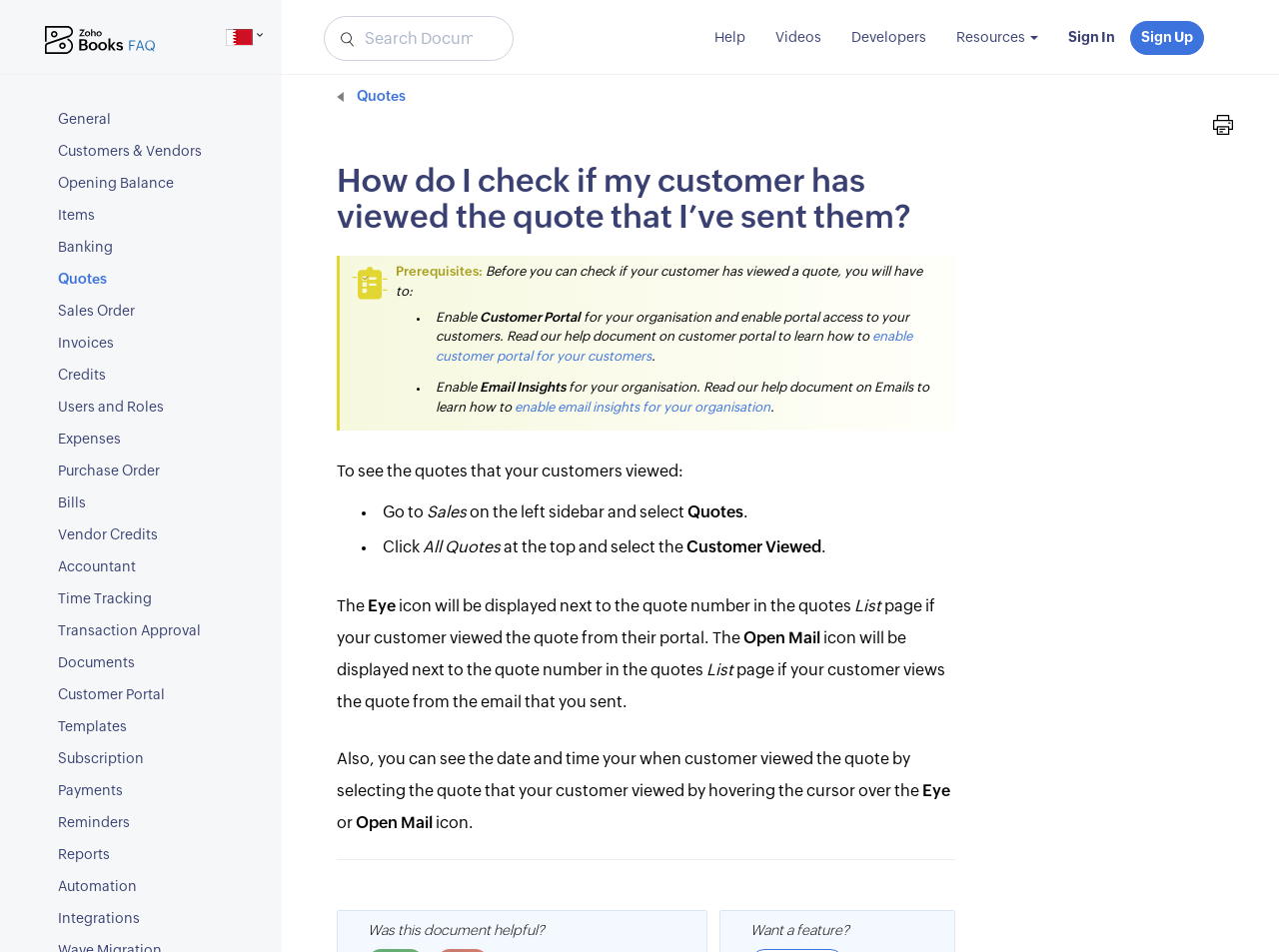Please mark the bounding box coordinates of the area that should be clicked to carry out the instruction: "Go to Sales".

[0.333, 0.53, 0.365, 0.547]